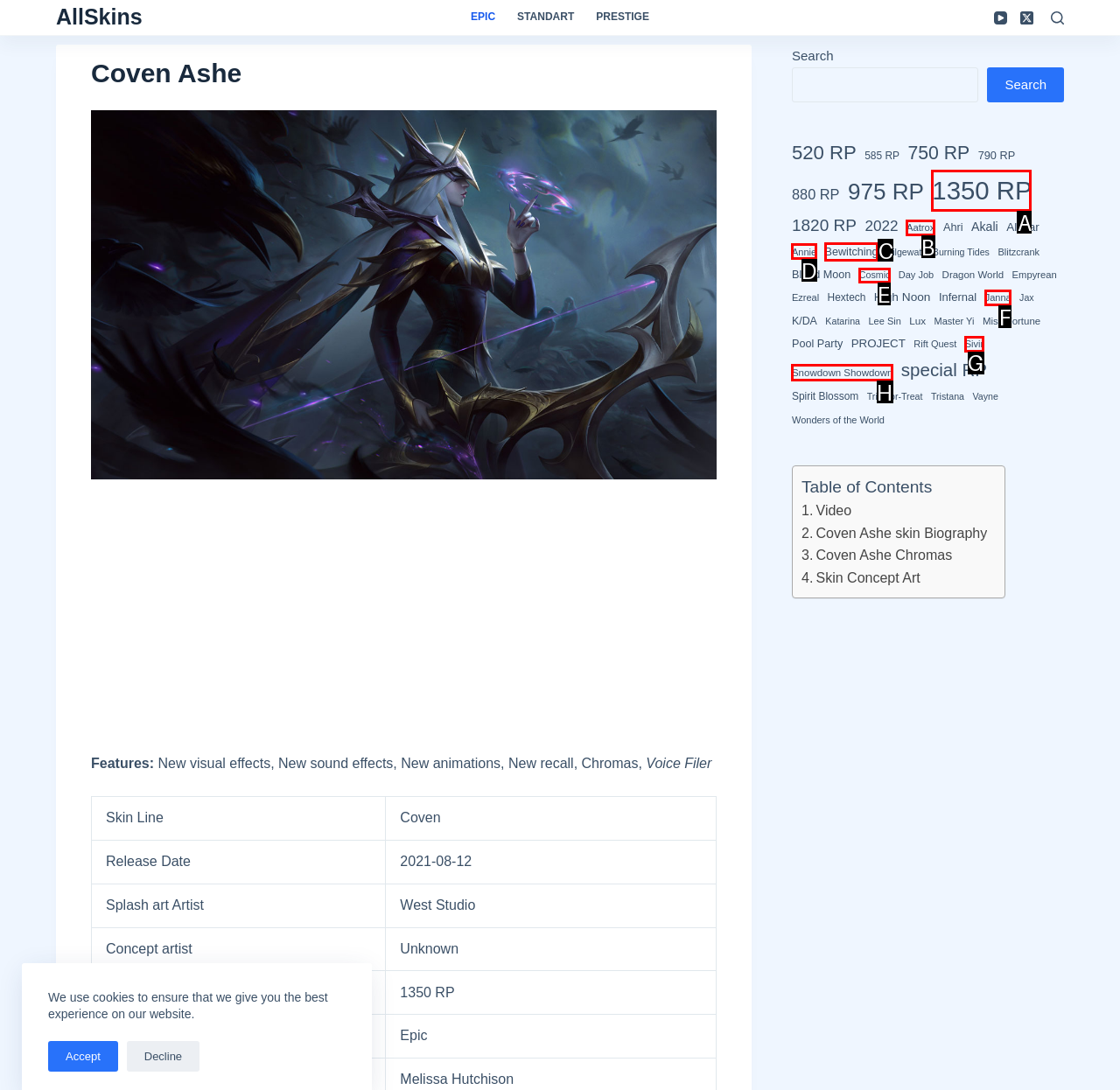Select the HTML element that needs to be clicked to perform the task: Search for skins with 1350 RP. Reply with the letter of the chosen option.

A